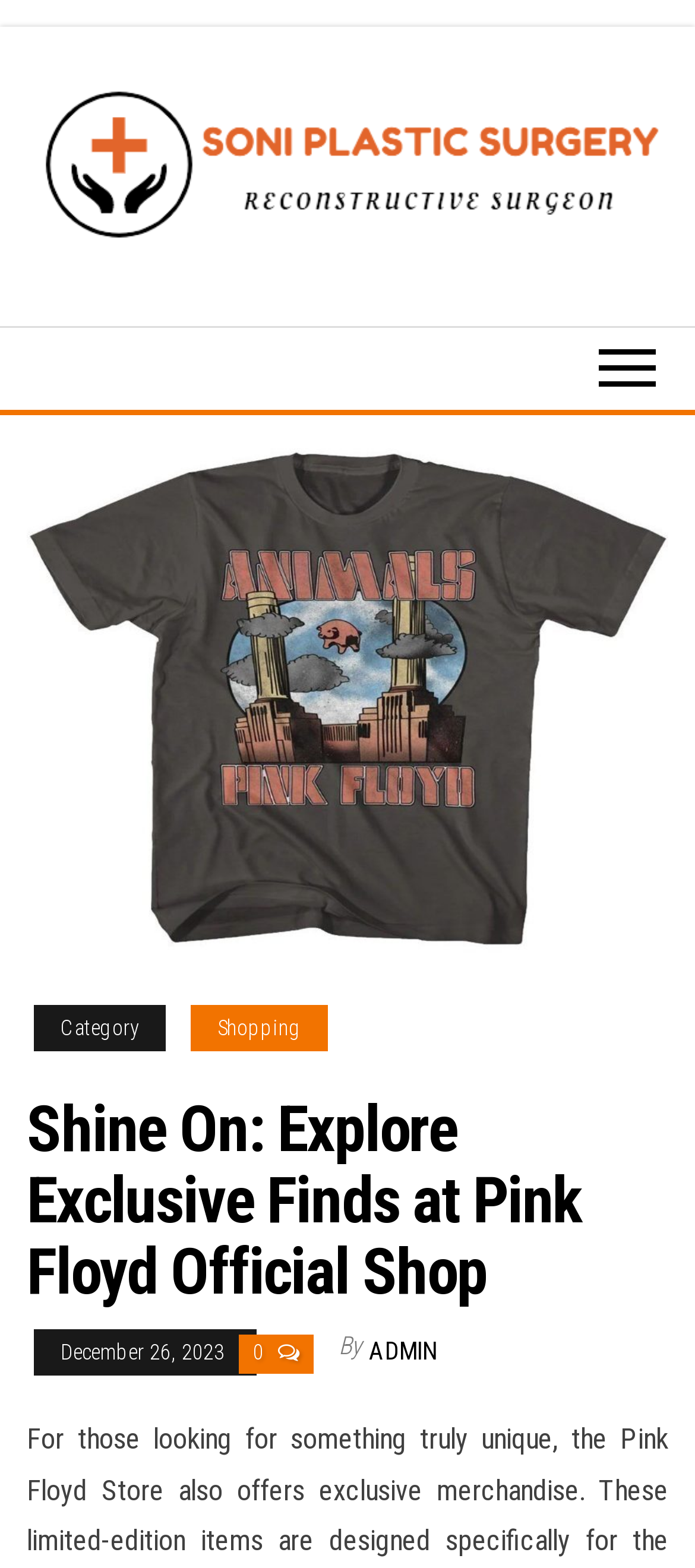Give a detailed account of the webpage, highlighting key information.

The webpage appears to be a blog post or article page, with a focus on Pink Floyd and Soni Plastic Surgery. At the top left, there is a link to Soni Plastic Surgery, accompanied by an image with the same name. Below this, there is another link to Soni Plastic Surgery, followed by a static text element that reads "Reconstructive Surgeon".

On the right side of the page, there is a button with no text. Below this, there is a large image with the title "Shine On: Explore Exclusive Finds at Pink Floyd Official Shop". This image takes up most of the page's width.

Above the image, there is a static text element that reads "Category". To the right of this, there is a link to "Shopping". The main heading of the page, "Shine On: Explore Exclusive Finds at Pink Floyd Official Shop", is located below the image.

At the bottom of the page, there is a static text element that displays the date "December 26, 2023". Next to this, there is a link with the text "0". Further to the right, there is a static text element that reads "By", followed by a link to "ADMIN".